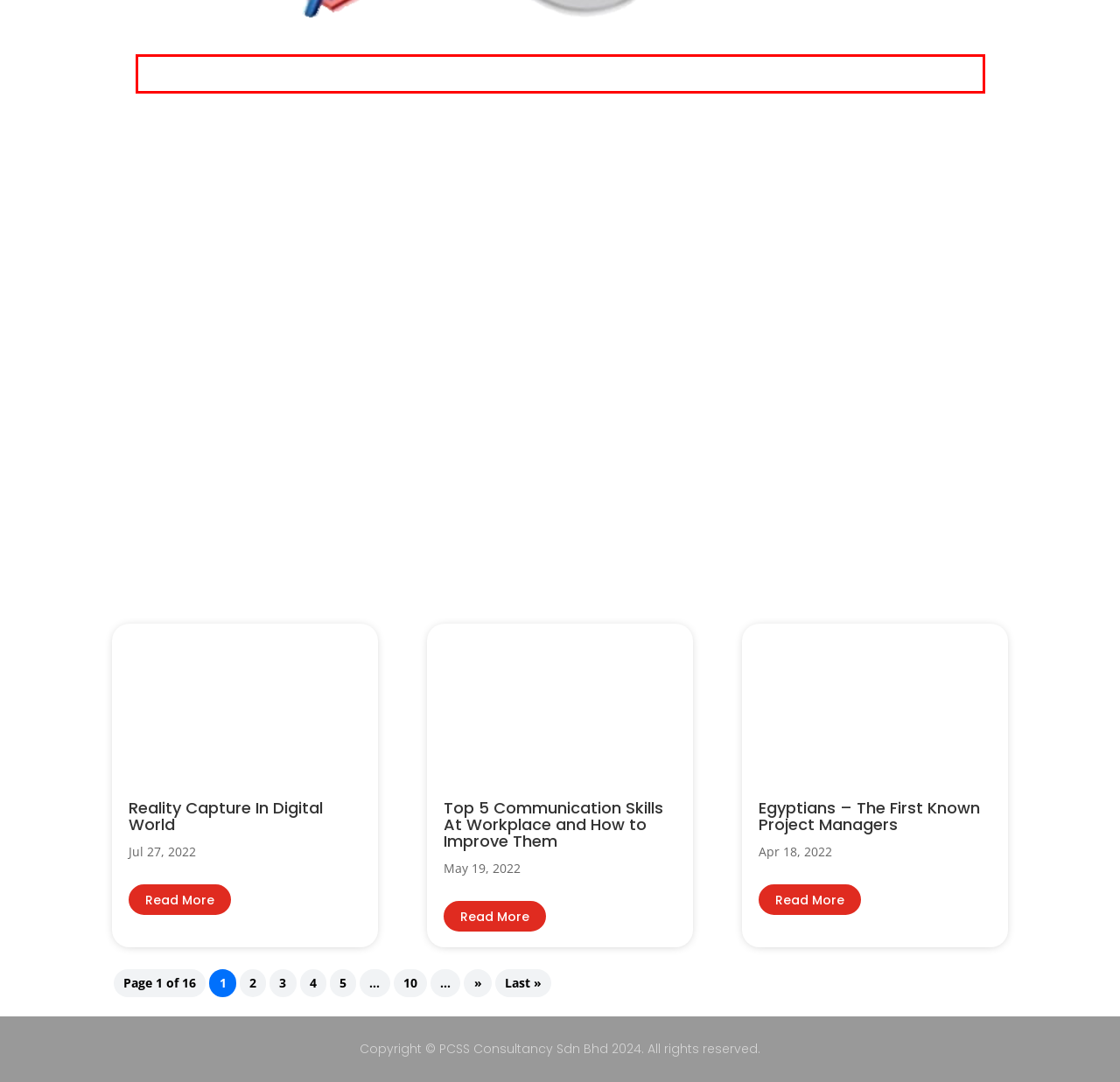You are provided with a screenshot of a webpage containing a red bounding box. Please extract the text enclosed by this red bounding box.

Let say it this way – the Longest Path is a Critical Path, but not all Critical Paths are the Longest.